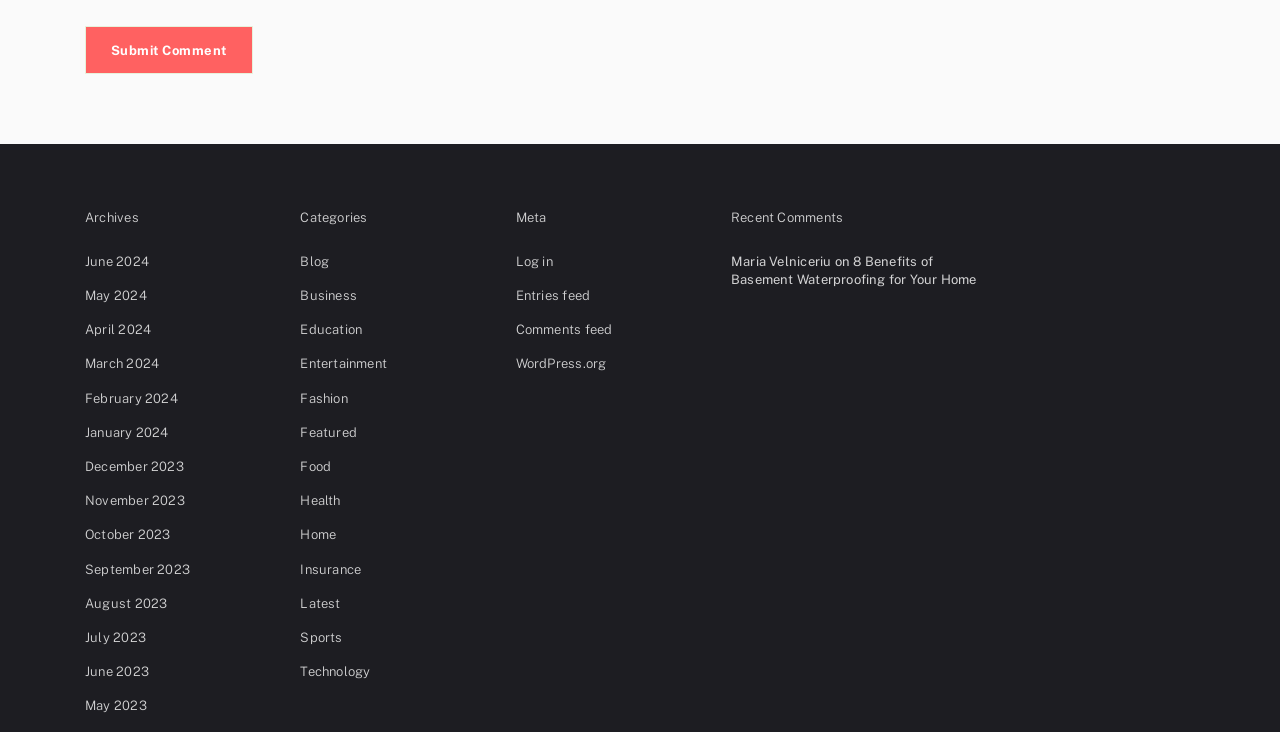Could you locate the bounding box coordinates for the section that should be clicked to accomplish this task: "Read the article '8 Benefits of Basement Waterproofing for Your Home'".

[0.571, 0.347, 0.763, 0.392]